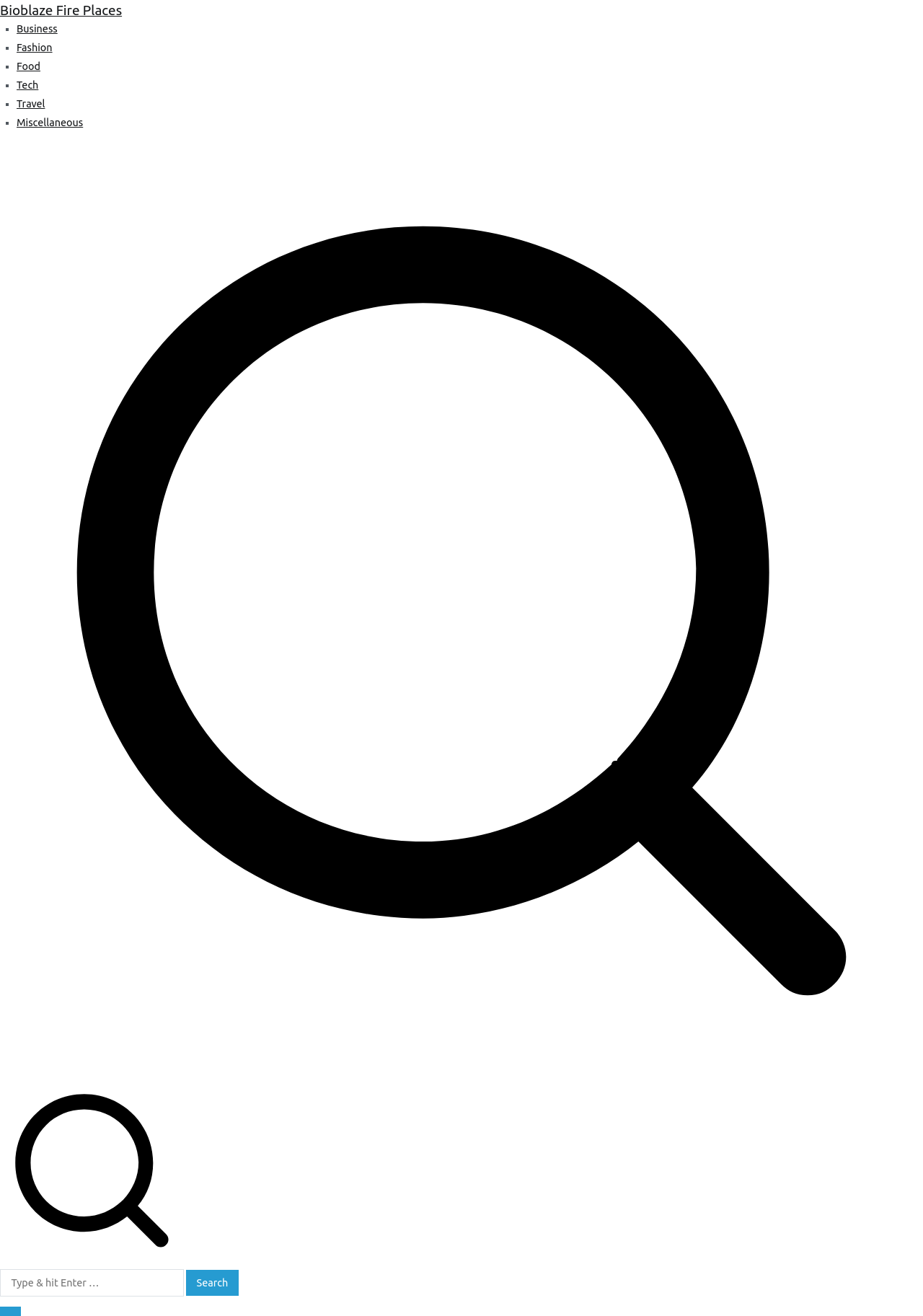Locate the bounding box coordinates of the element that should be clicked to fulfill the instruction: "Check out Restaurant Magazine".

None